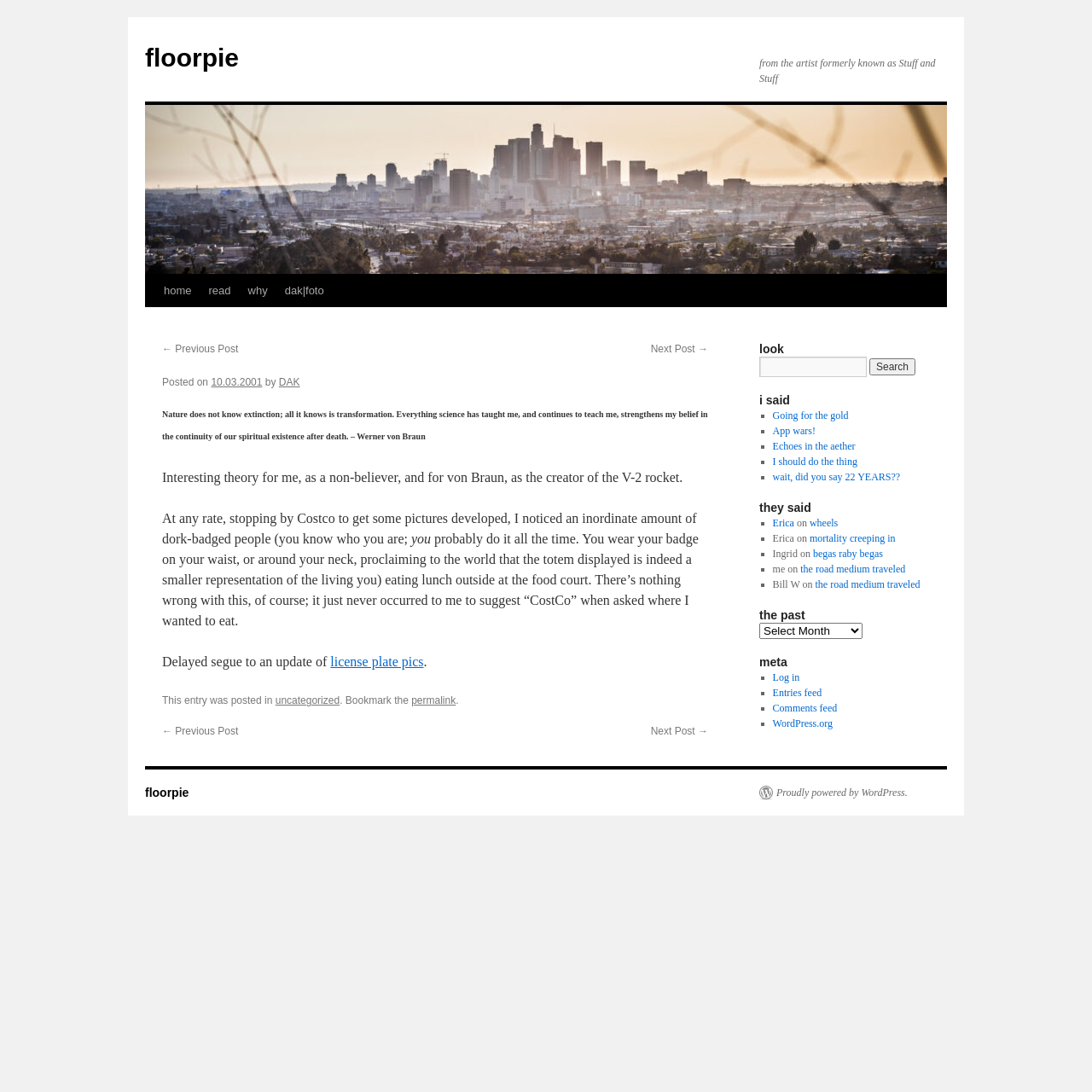What is the name of the creator of the V-2 rocket?
Provide a thorough and detailed answer to the question.

The name of the creator of the V-2 rocket can be determined by looking at the quote mentioned in the blog post, which is attributed to Werner von Braun.